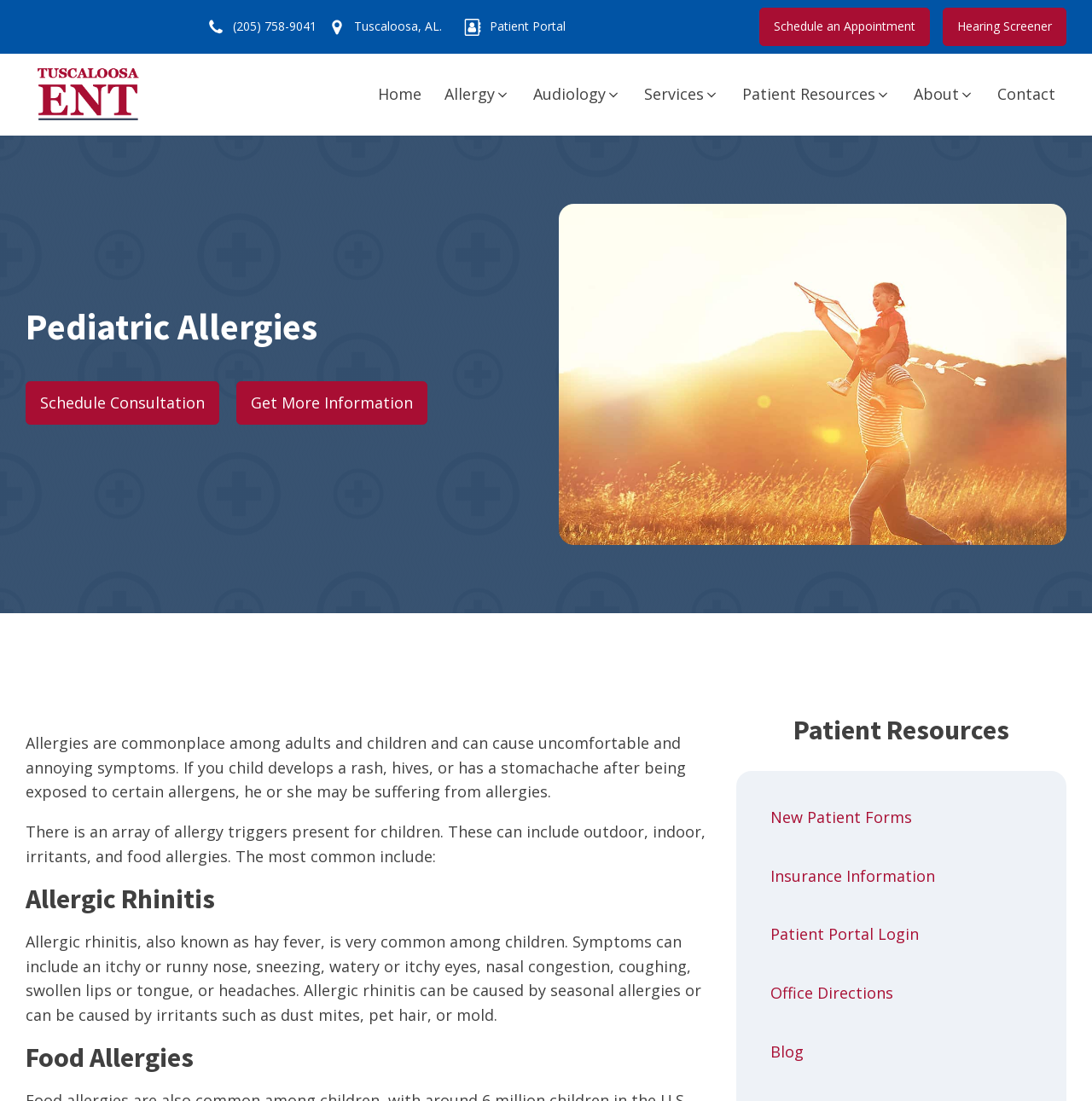What is the purpose of the 'Patient Portal' link?
Offer a detailed and exhaustive answer to the question.

I found the purpose of the 'Patient Portal' link by looking at the link element with the text 'Patient Portal' and its associated icon 'address-book-o', which suggests that it is related to patient information and records.